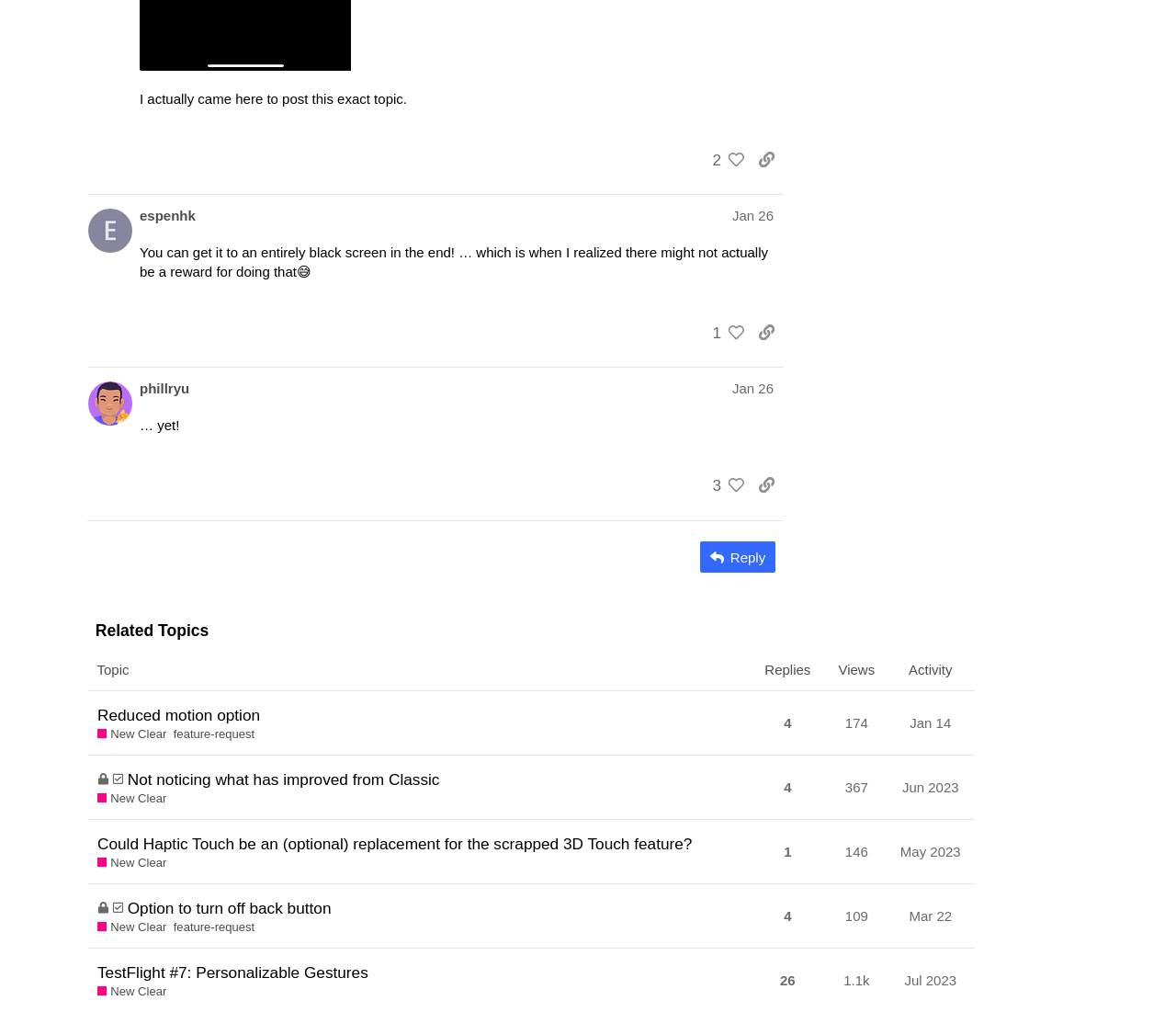Please examine the image and provide a detailed answer to the question: How many posts are displayed on this page?

I counted the number of regions with the label 'post #X by @username' and found four of them, indicating that four posts are displayed on this page.